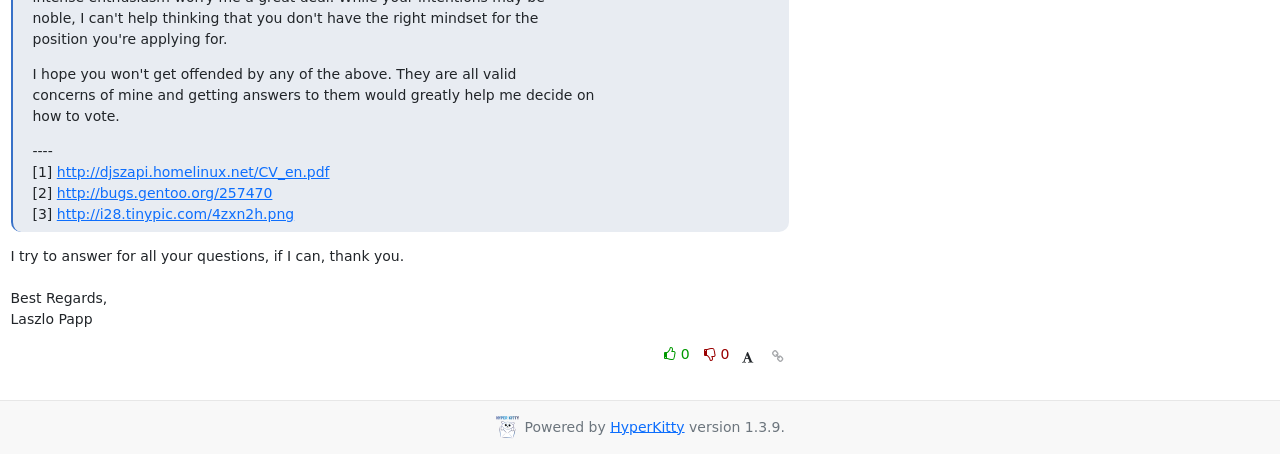Indicate the bounding box coordinates of the clickable region to achieve the following instruction: "Go to the home page."

None